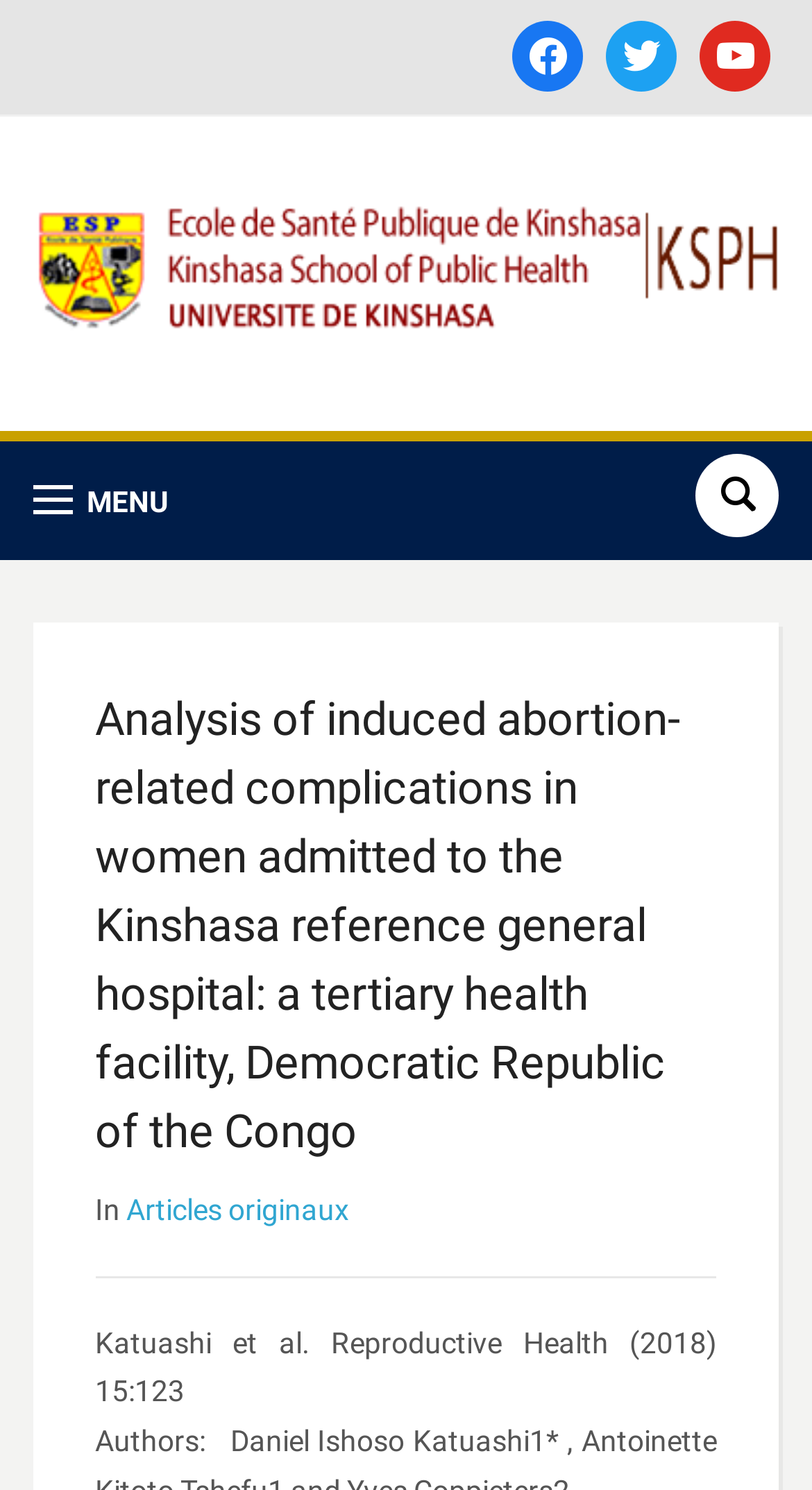Respond to the question below with a single word or phrase: How many social media links are present?

3